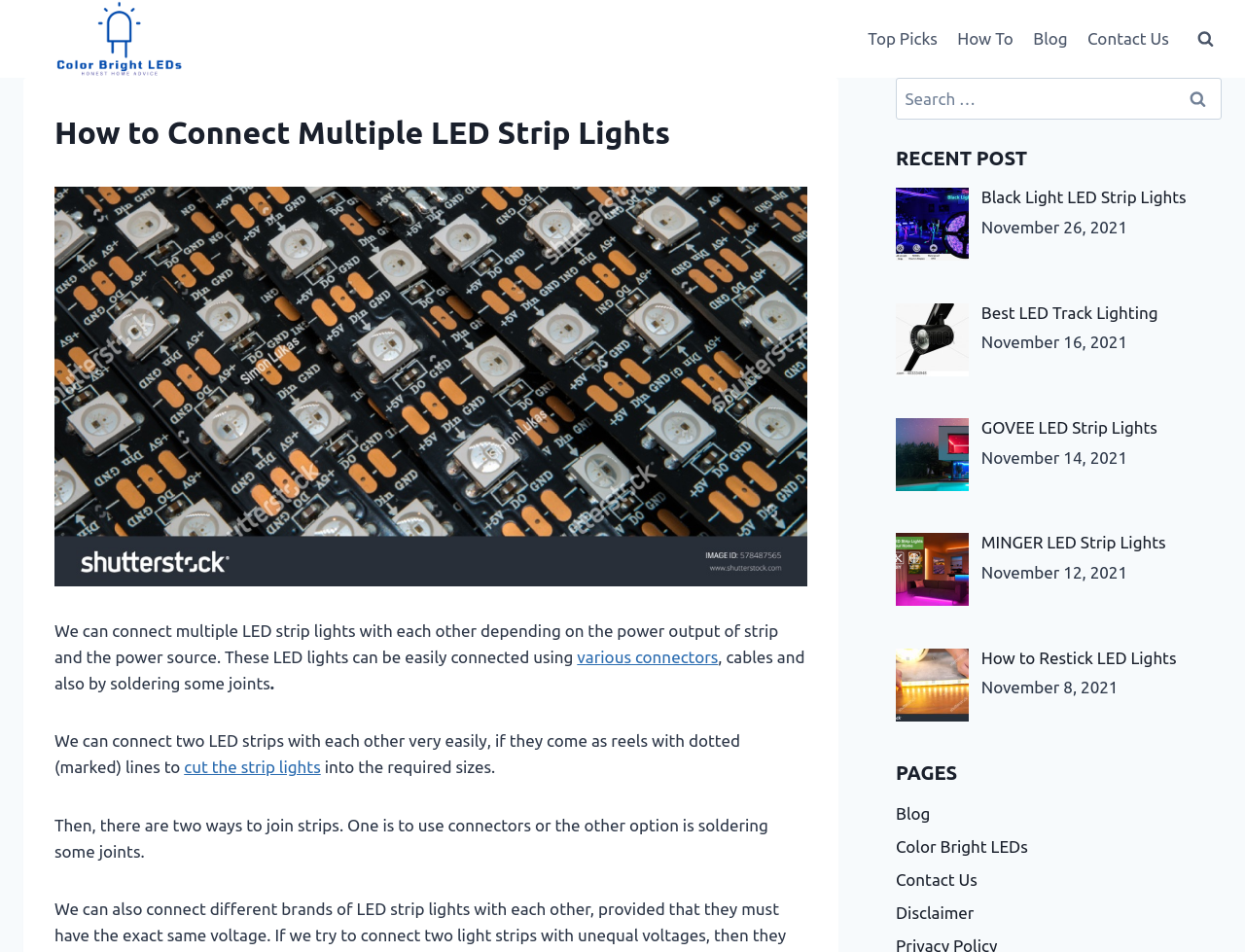Identify the bounding box of the UI element that matches this description: "Color Bright LEDs".

[0.72, 0.872, 0.981, 0.907]